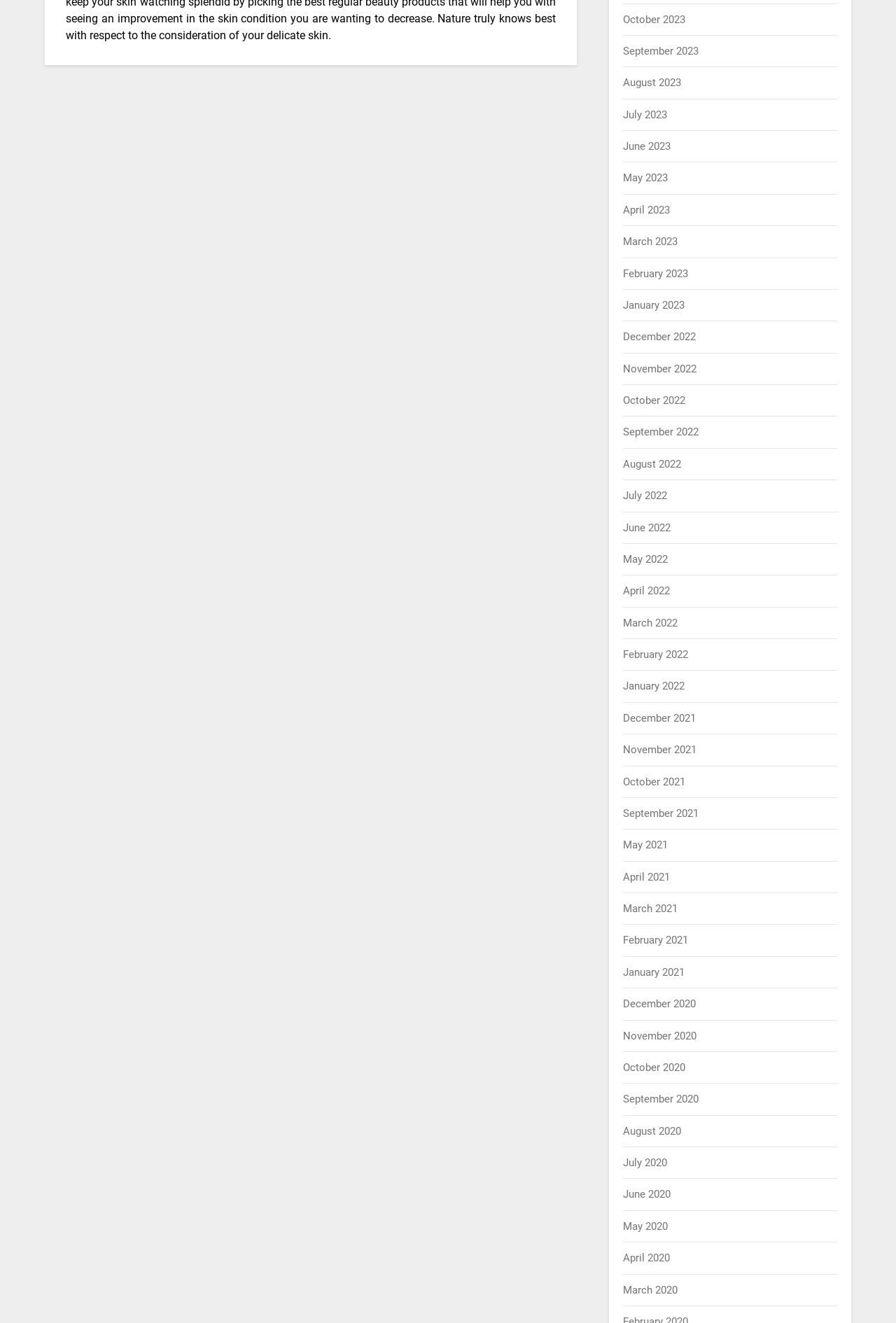Please locate the bounding box coordinates of the element that needs to be clicked to achieve the following instruction: "View December 2022". The coordinates should be four float numbers between 0 and 1, i.e., [left, top, right, bottom].

[0.696, 0.25, 0.777, 0.259]